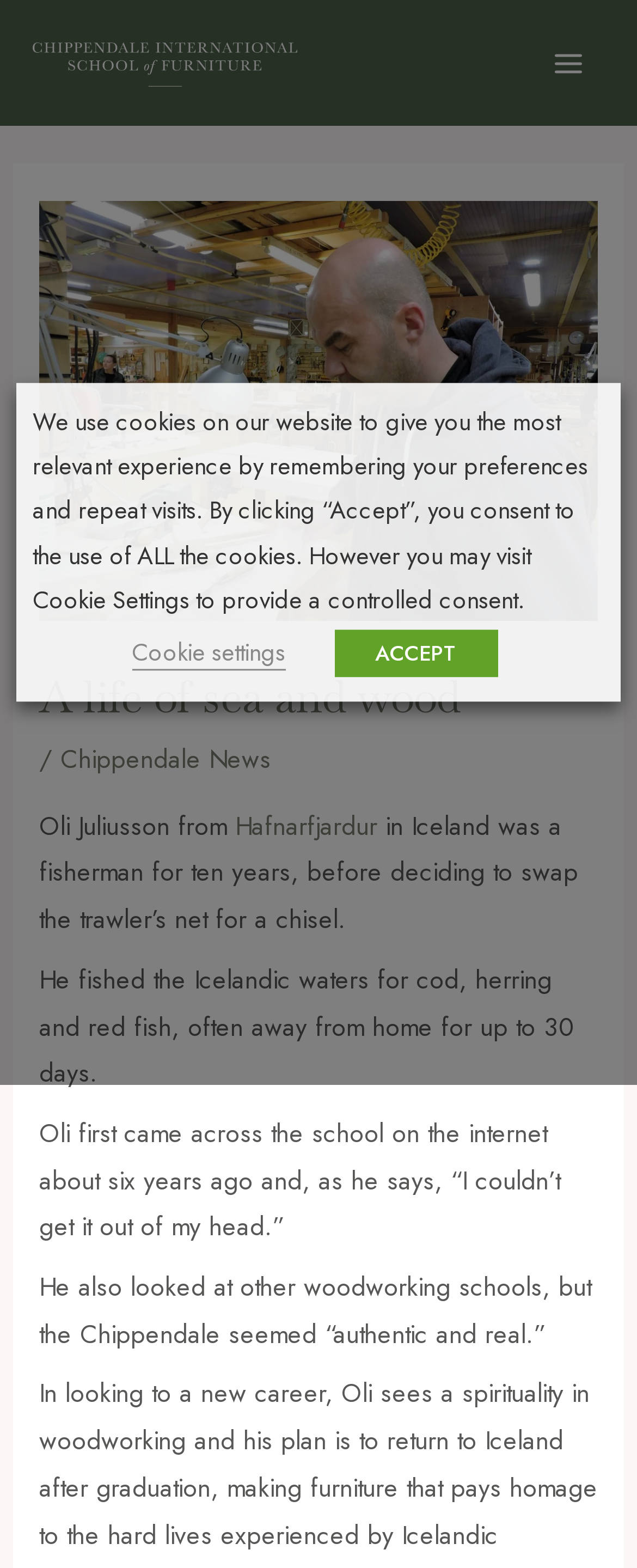What is Oli Juliusson's occupation before becoming a woodworker?
Carefully analyze the image and provide a thorough answer to the question.

Based on the webpage content, Oli Juliusson was a fisherman for ten years before deciding to swap the trawler's net for a chisel, indicating that his previous occupation was a fisherman.